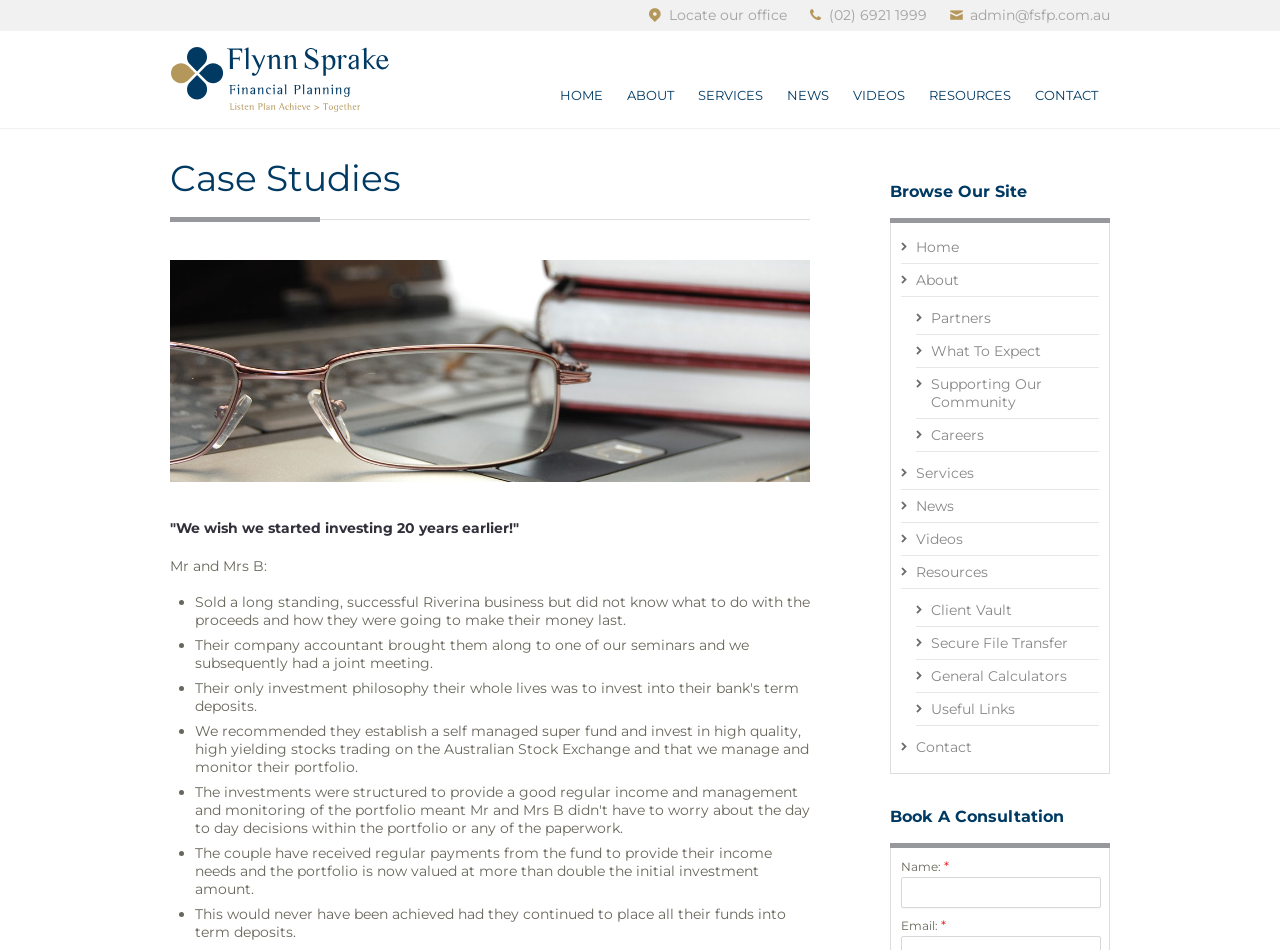Carefully observe the image and respond to the question with a detailed answer:
What is the name of the company?

I determined the answer by looking at the title of the webpage, which is 'Case Studies - Flynn Sprake Financial Planning'. This suggests that the company name is Flynn Sprake Financial Planning.